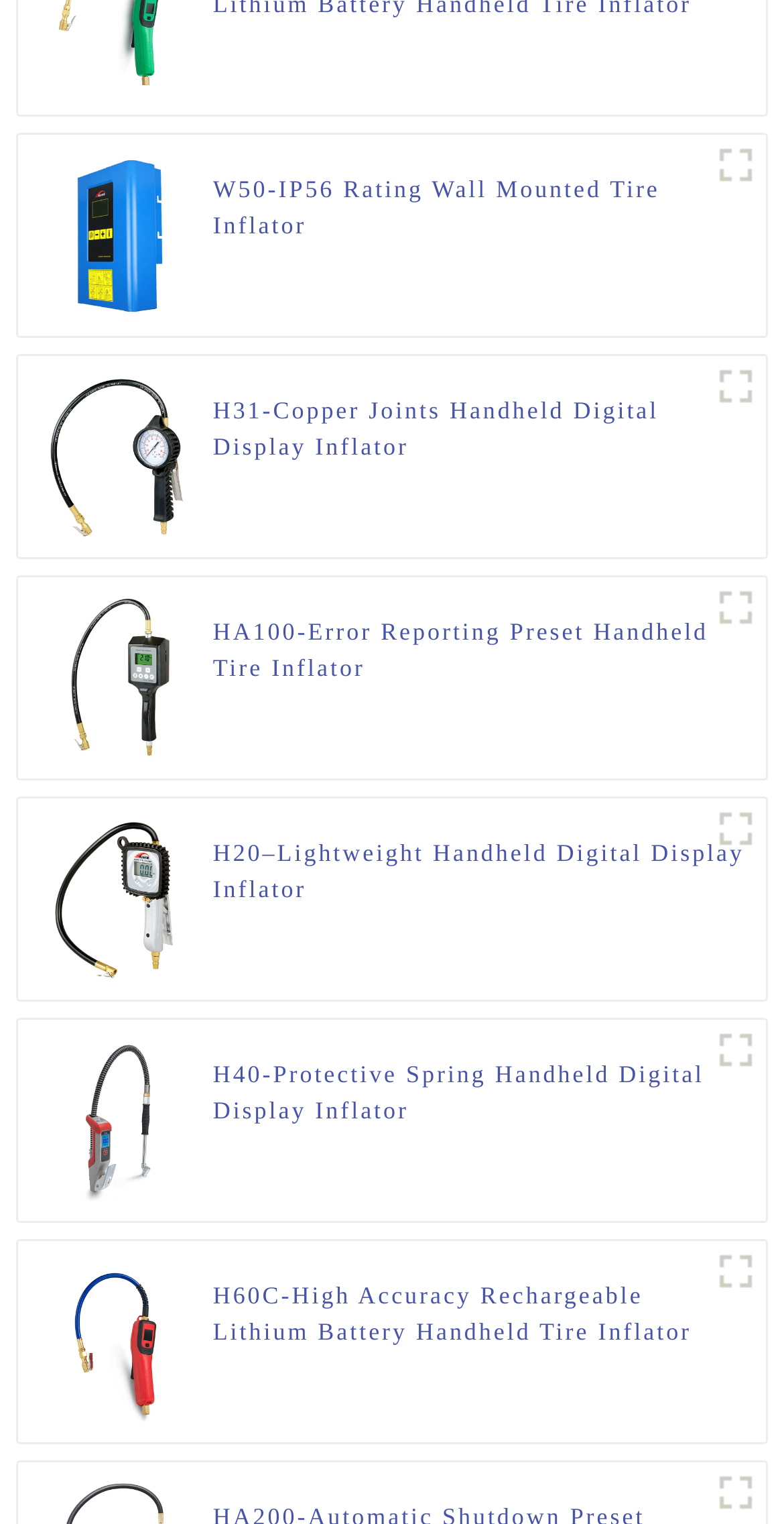Using the elements shown in the image, answer the question comprehensively: What is the position of the link 'H60C-1' on the webpage?

By analyzing the bounding box coordinates of the link 'H60C-1' with ID 507, I found that its y1 and y2 values are 0.867 and 0.89, respectively, which are relatively high compared to other elements. This suggests that the link 'H60C-1' is located at the bottom of the webpage.